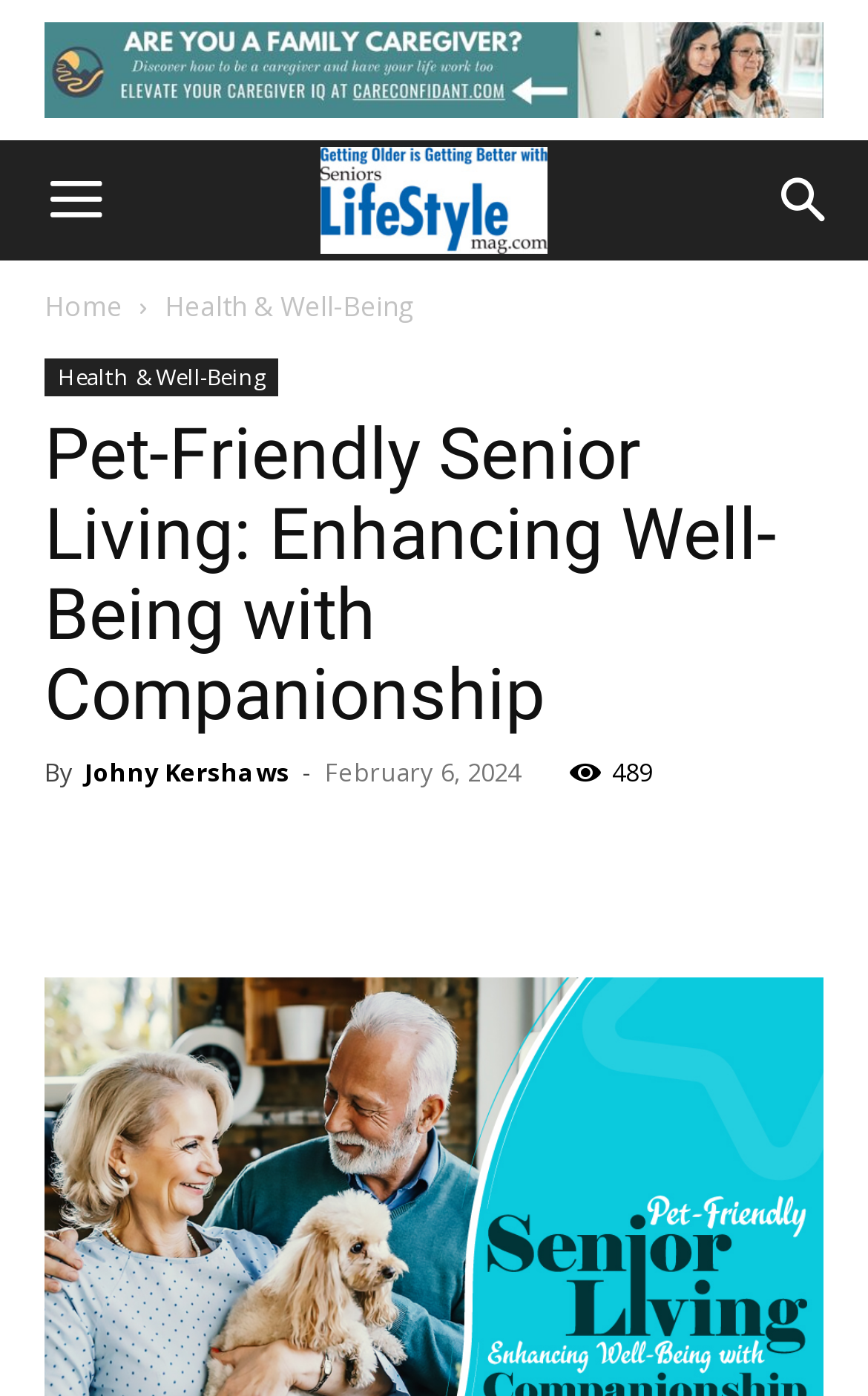Locate the bounding box coordinates of the element you need to click to accomplish the task described by this instruction: "Search for something".

[0.856, 0.101, 1.0, 0.187]